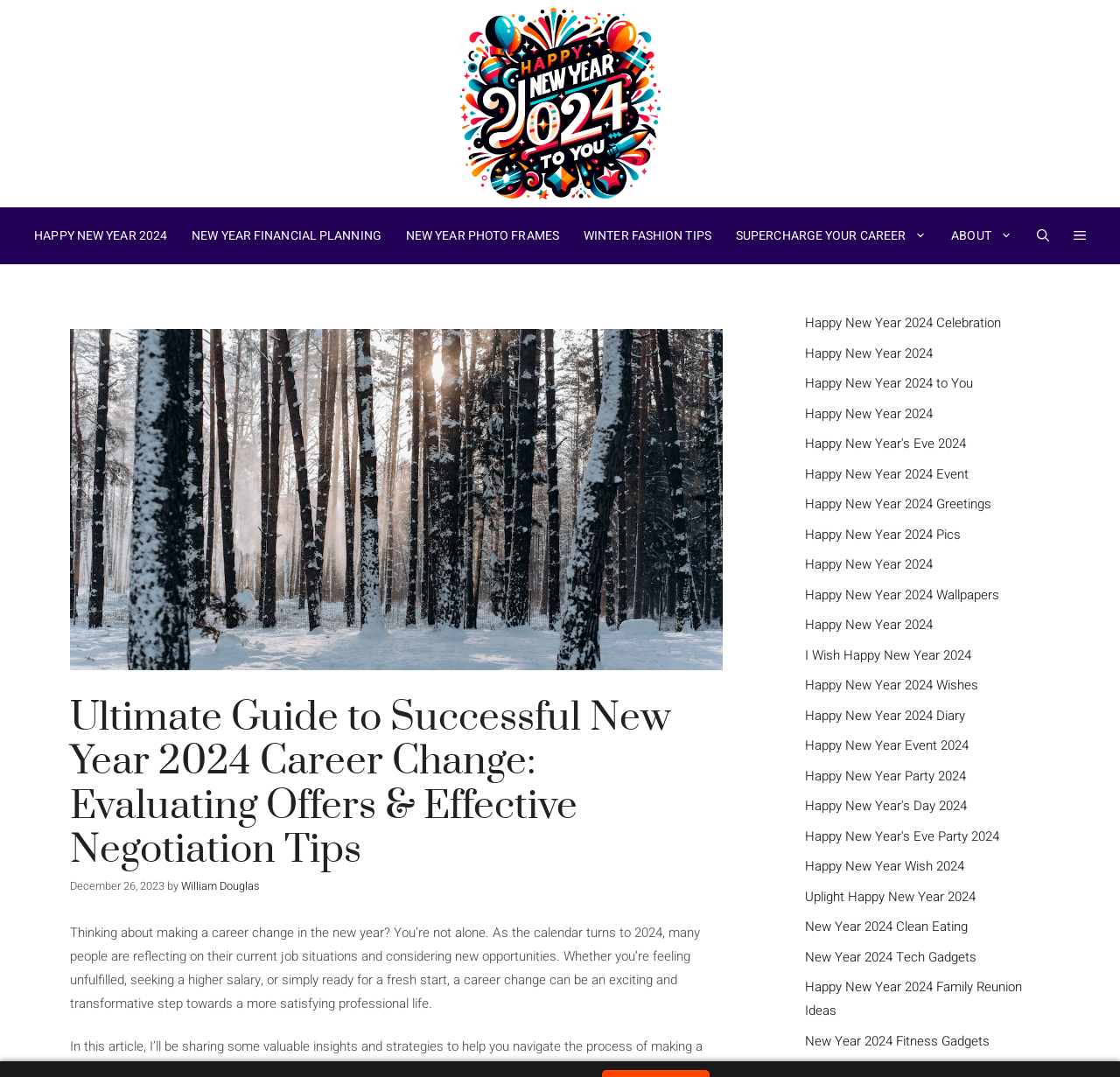Please give a succinct answer using a single word or phrase:
What is the date of the article?

December 26, 2023